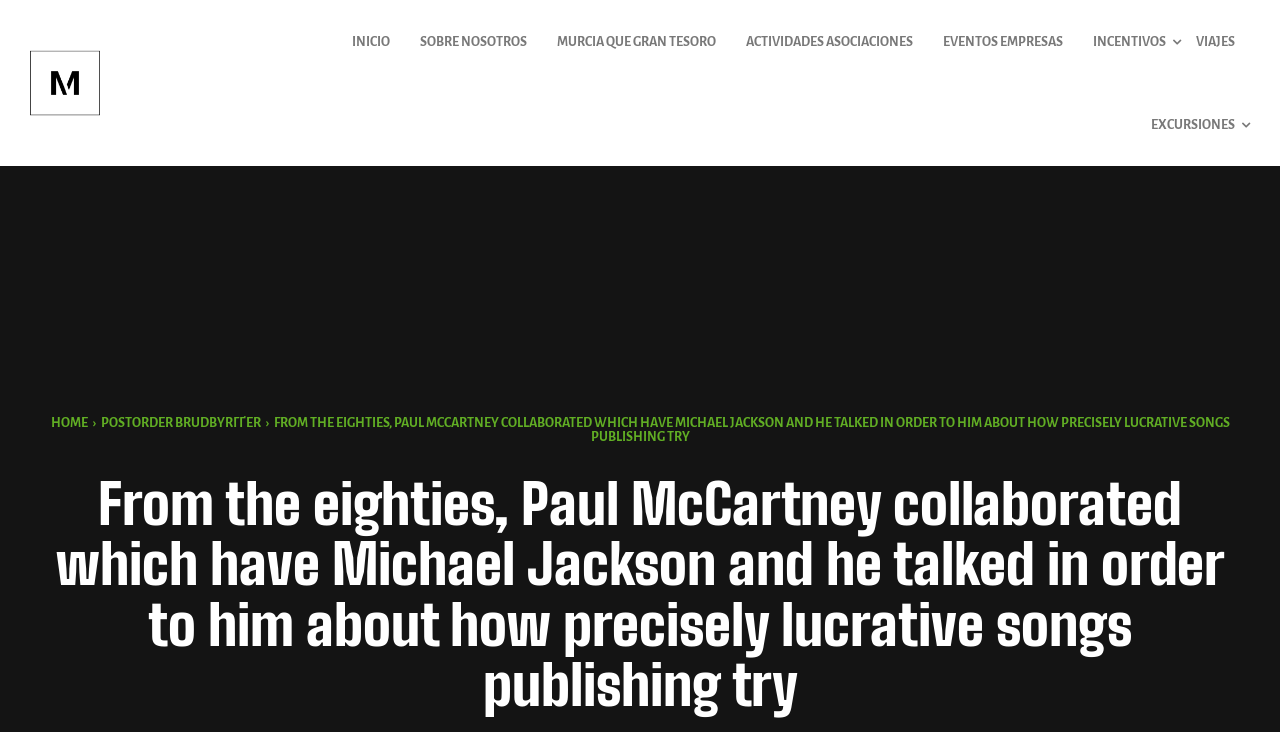What is the text below the navigation menu?
Based on the image, provide a one-word or brief-phrase response.

From the eighties...